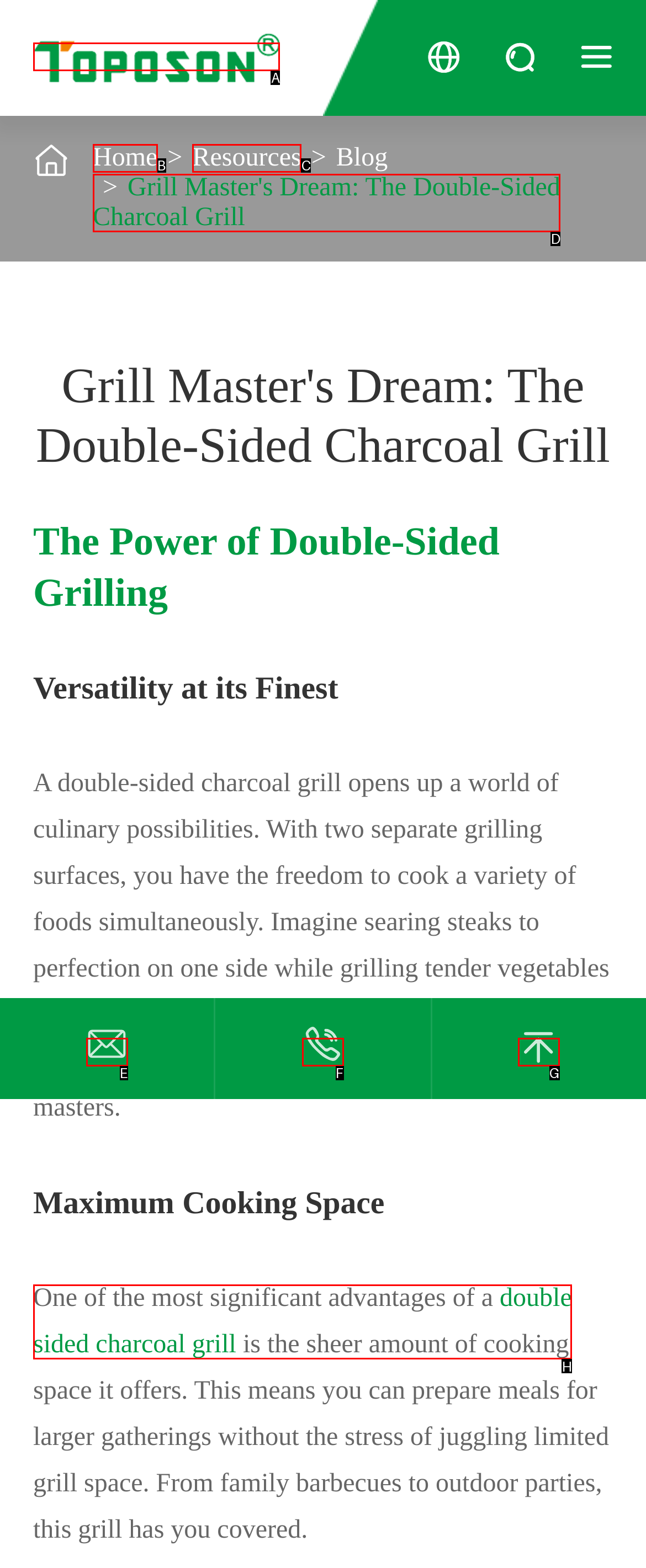From the provided options, which letter corresponds to the element described as: double sided charcoal grill
Answer with the letter only.

H